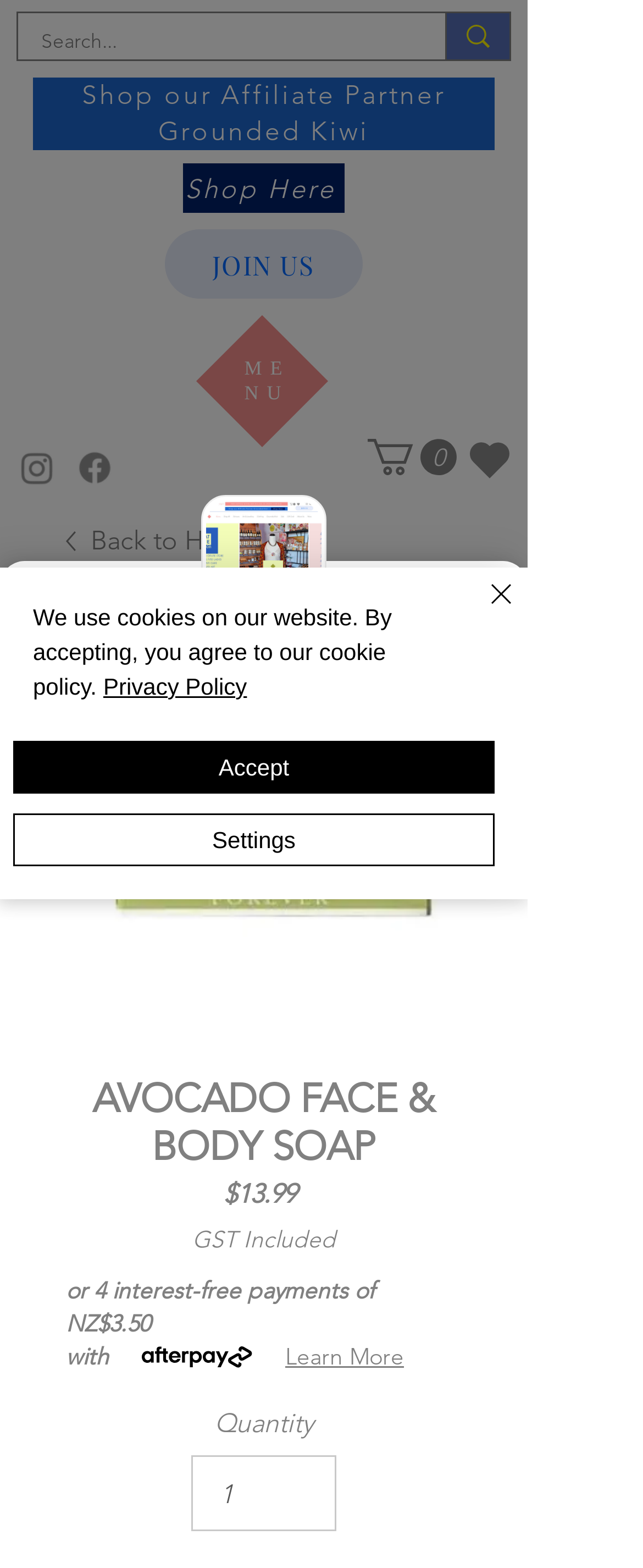Provide your answer to the question using just one word or phrase: What is the name of the product?

AVOCADO FACE & BODY SOAP